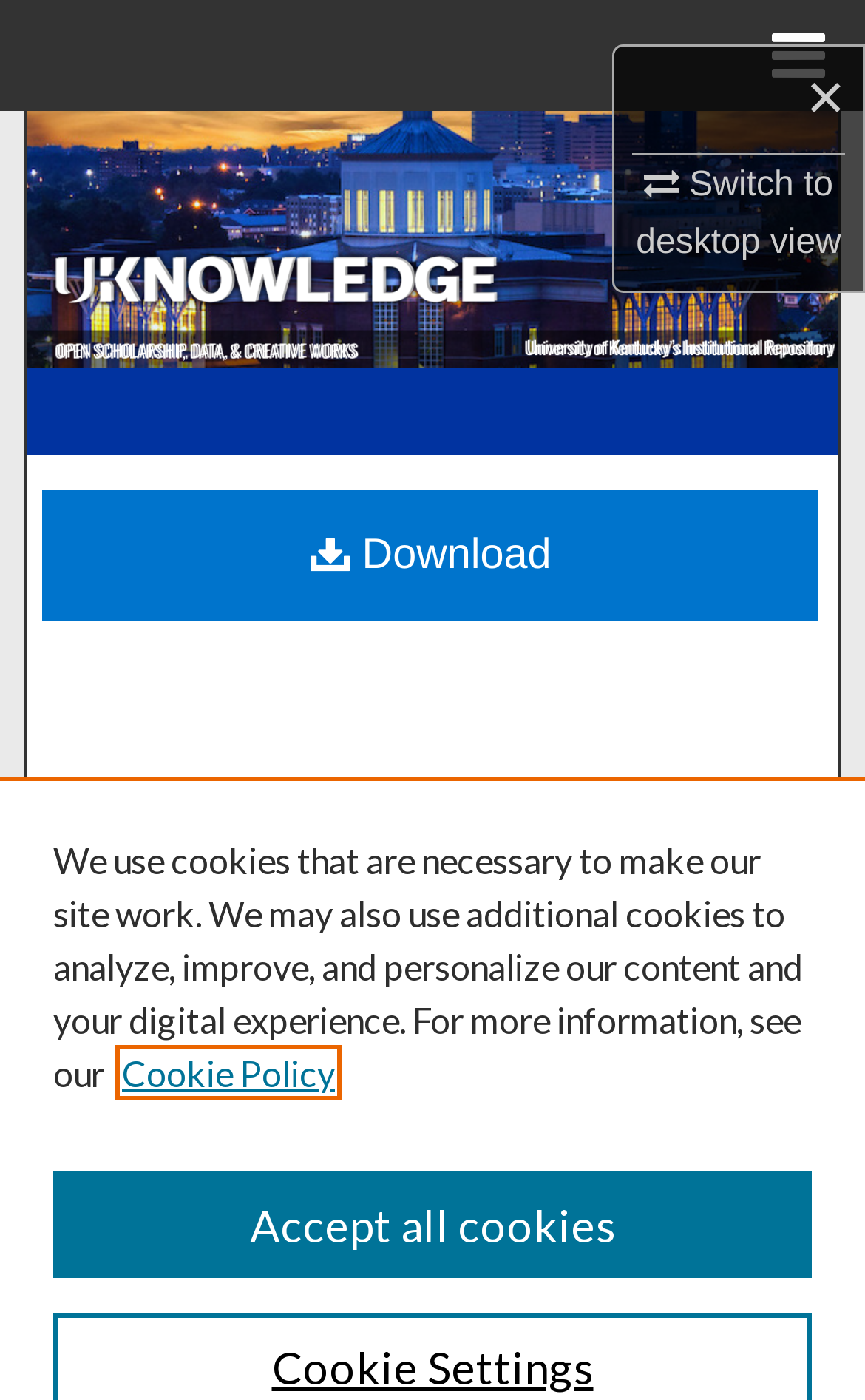What is the text above the 'Download' button?
Give a single word or phrase answer based on the content of the image.

We use cookies that are necessary to make our site work.